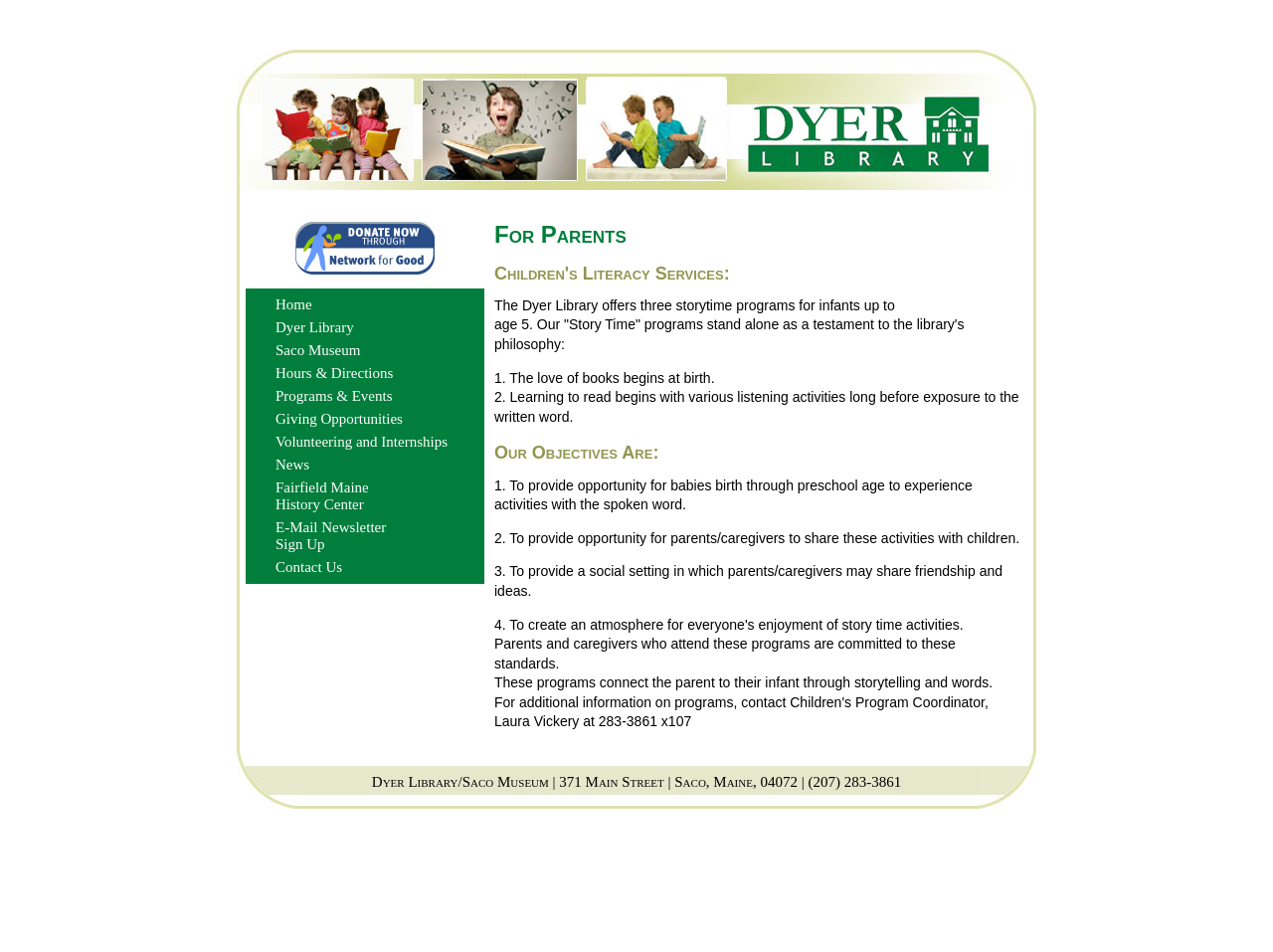Locate the bounding box coordinates of the clickable region necessary to complete the following instruction: "Click the Home link". Provide the coordinates in the format of four float numbers between 0 and 1, i.e., [left, top, right, bottom].

[0.201, 0.308, 0.38, 0.332]